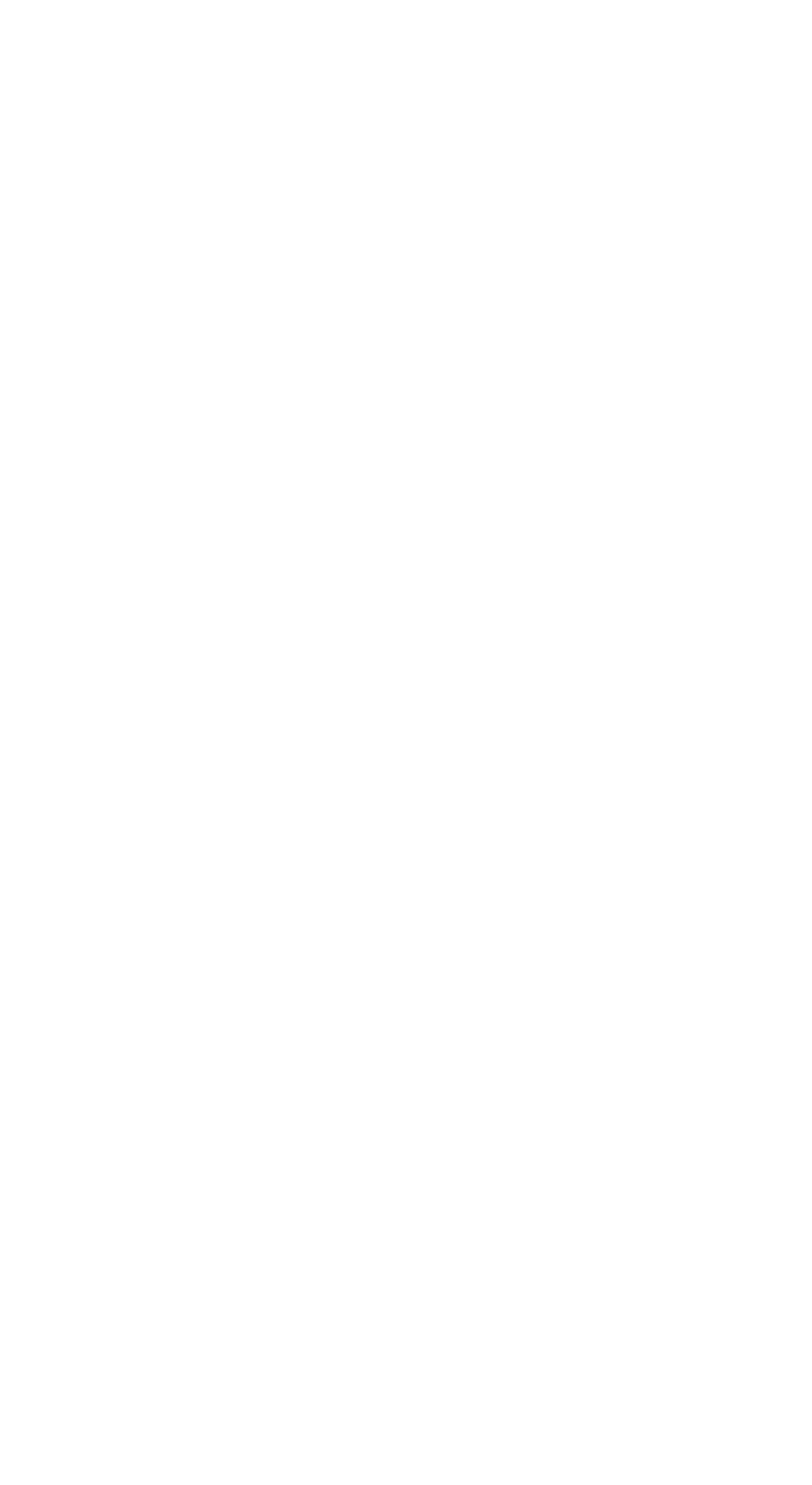Based on the element description Eons Digital, identify the bounding box of the UI element in the given webpage screenshot. The coordinates should be in the format (top-left x, top-left y, bottom-right x, bottom-right y) and must be between 0 and 1.

[0.24, 0.91, 0.423, 0.931]